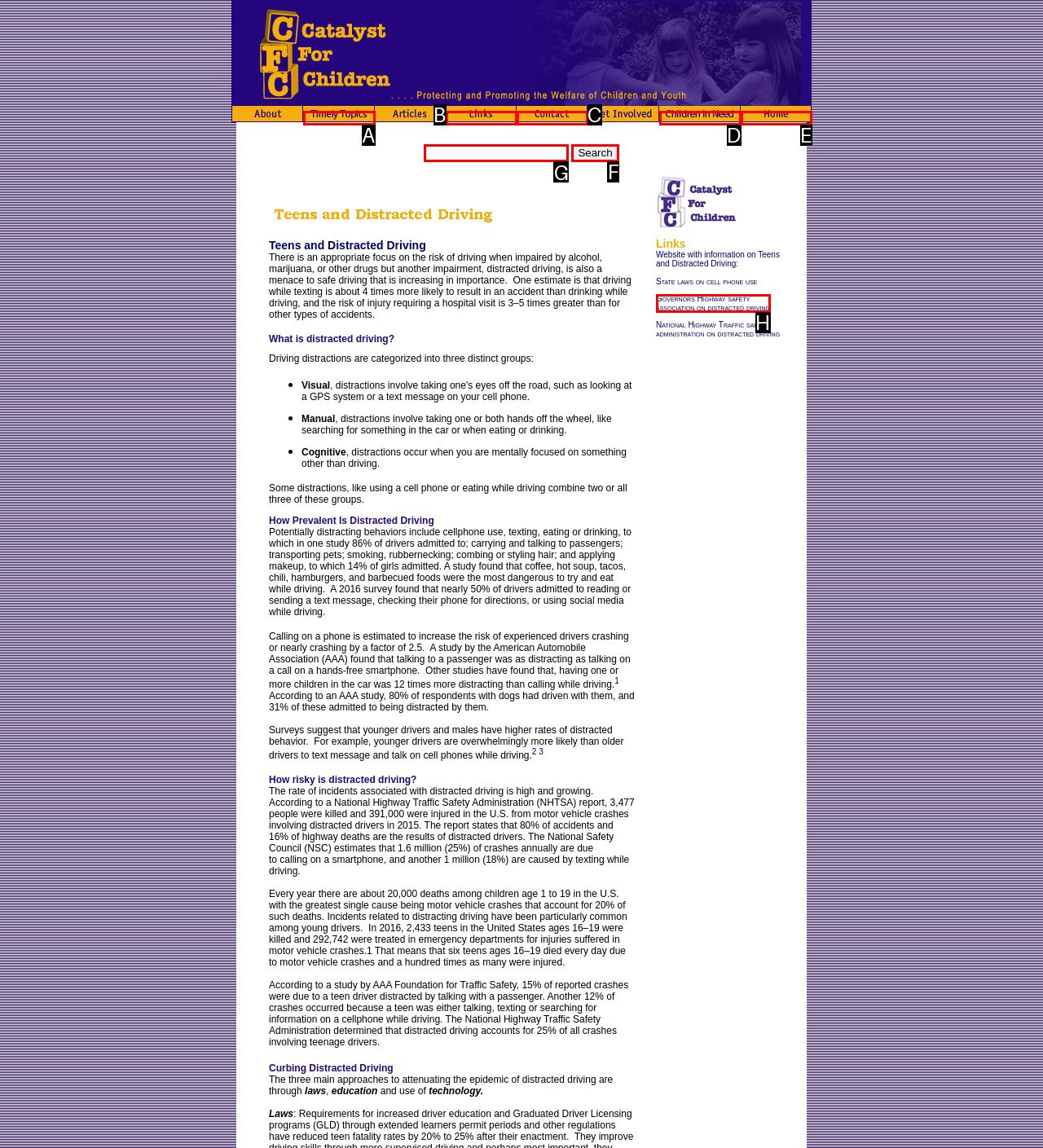Select the proper HTML element to perform the given task: Visit the About page Answer with the corresponding letter from the provided choices.

None